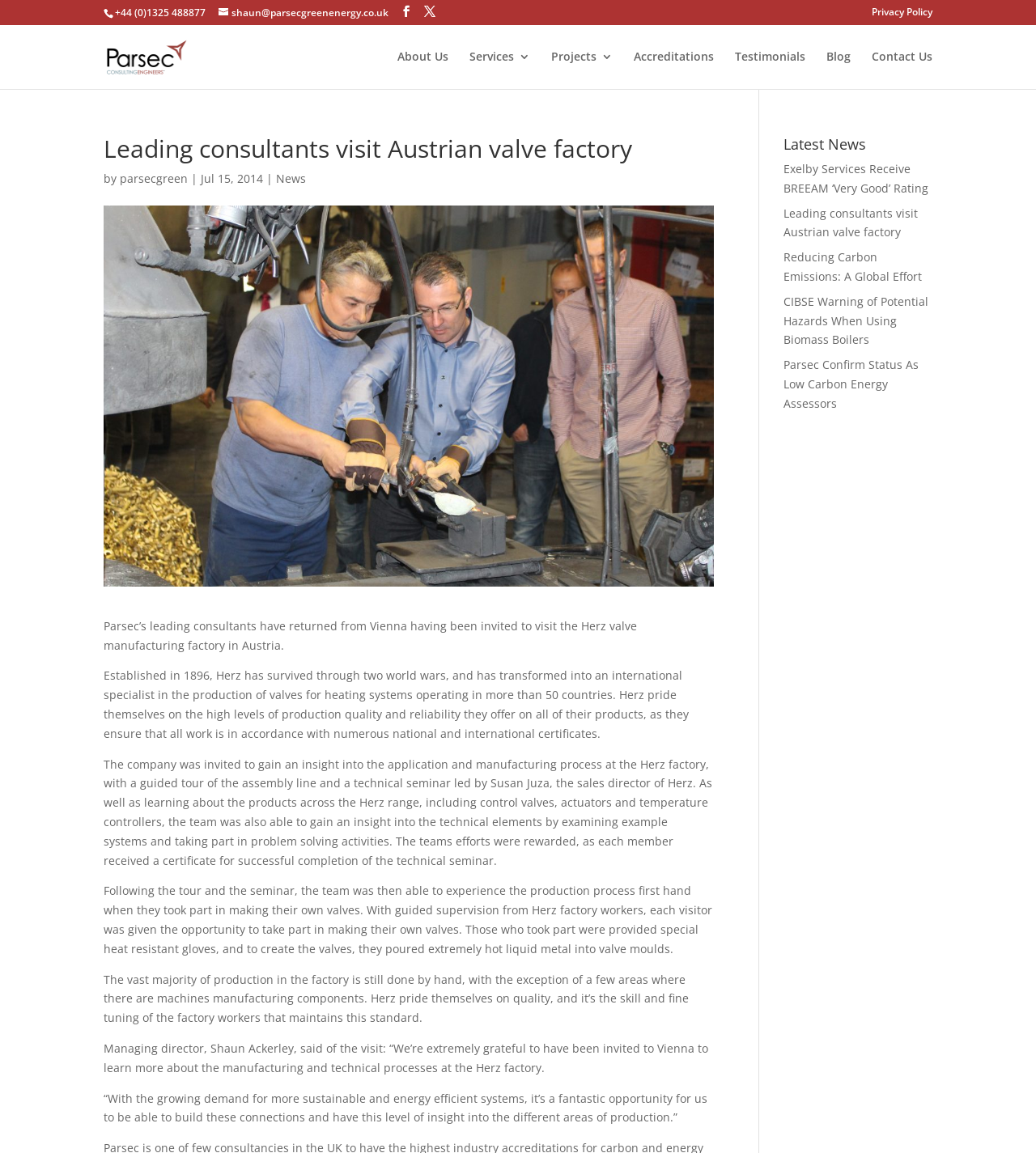Given the element description "alt="Parsec Consulting Engineers"" in the screenshot, predict the bounding box coordinates of that UI element.

[0.103, 0.041, 0.182, 0.055]